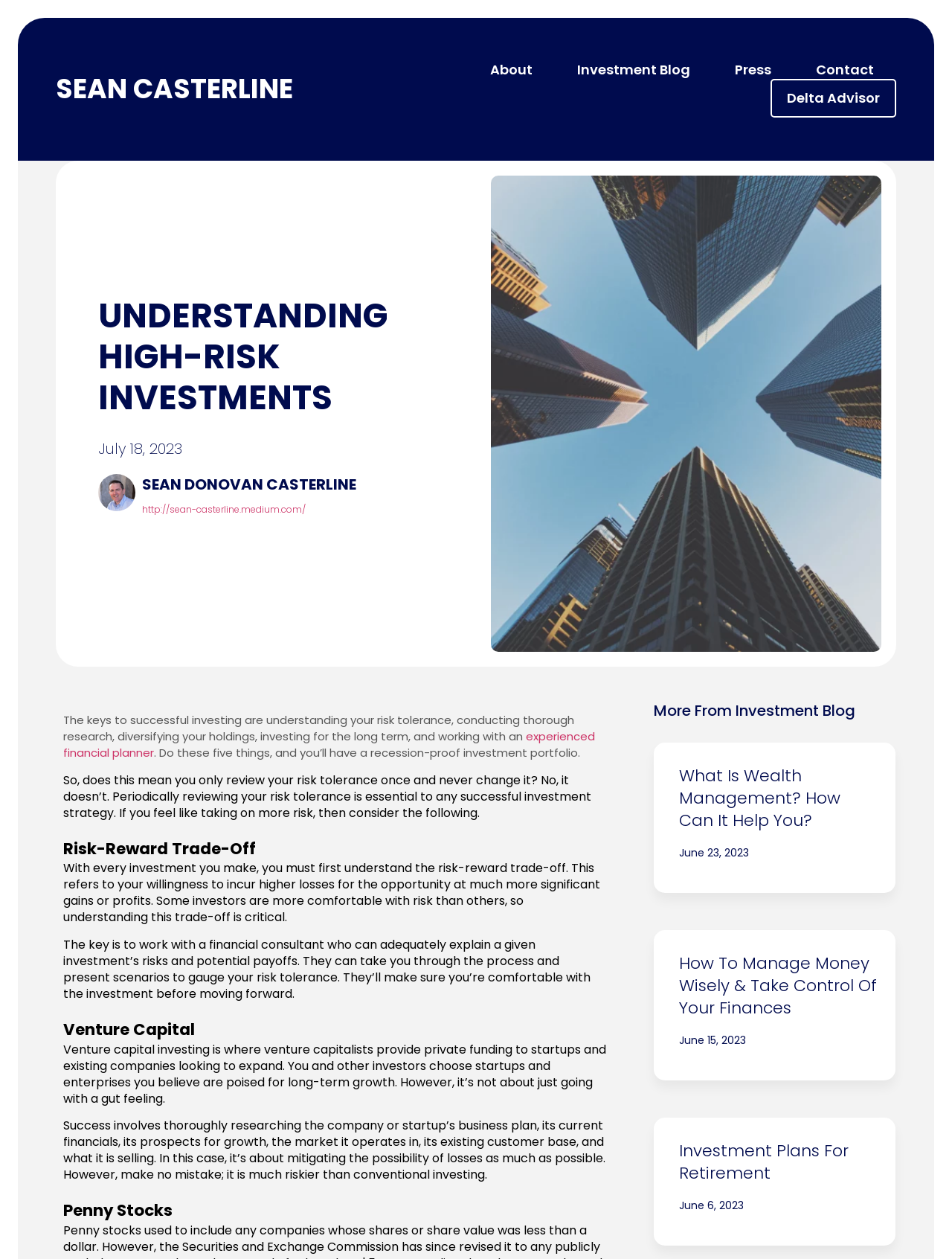What is the purpose of working with a financial consultant?
Can you offer a detailed and complete answer to this question?

According to the article, working with a financial consultant is essential to gauge one's risk tolerance. The consultant can explain the risks and potential payoffs of an investment and ensure that the investor is comfortable with the investment before moving forward.